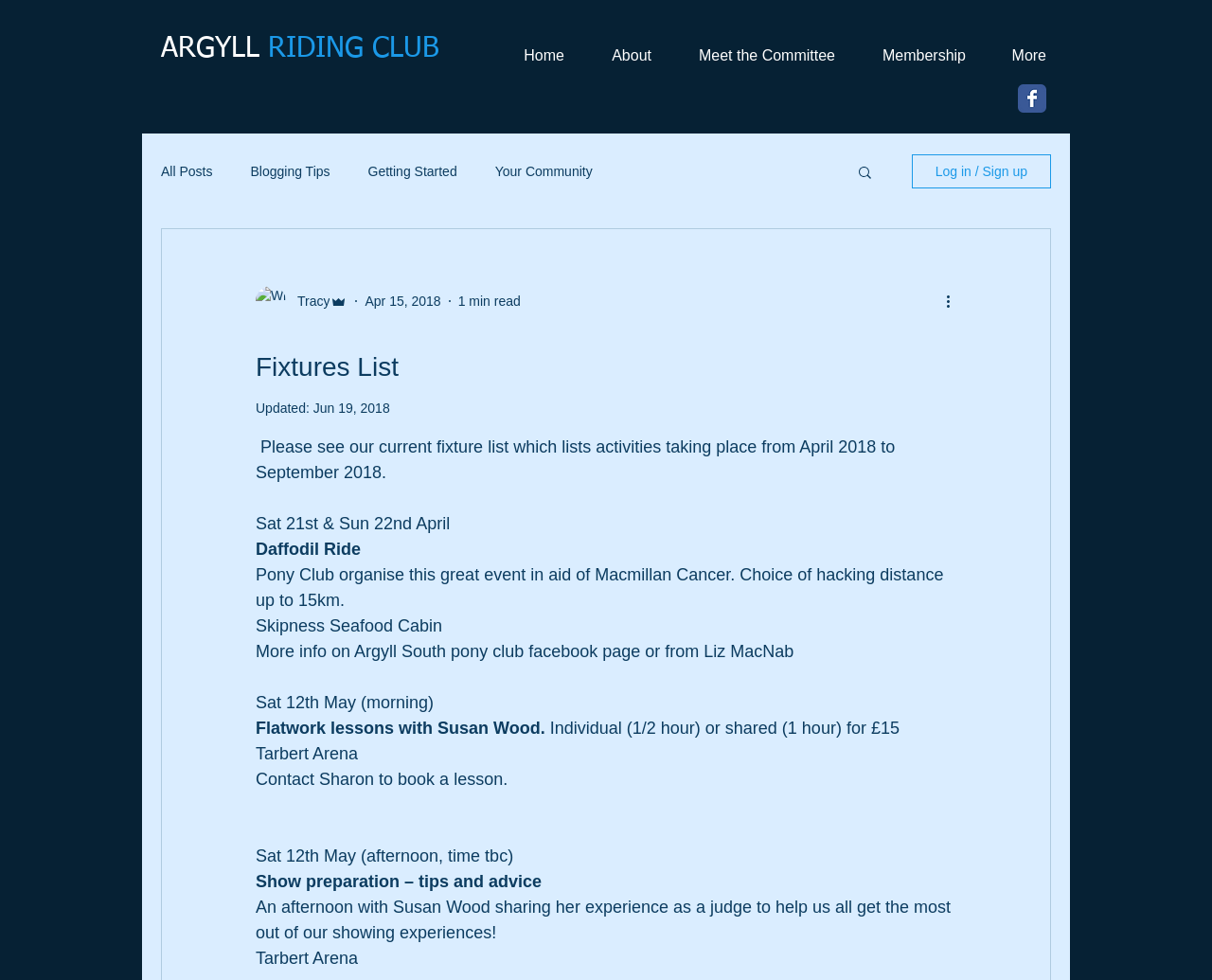Identify the bounding box for the UI element that is described as follows: "Your Community".

[0.408, 0.167, 0.489, 0.183]